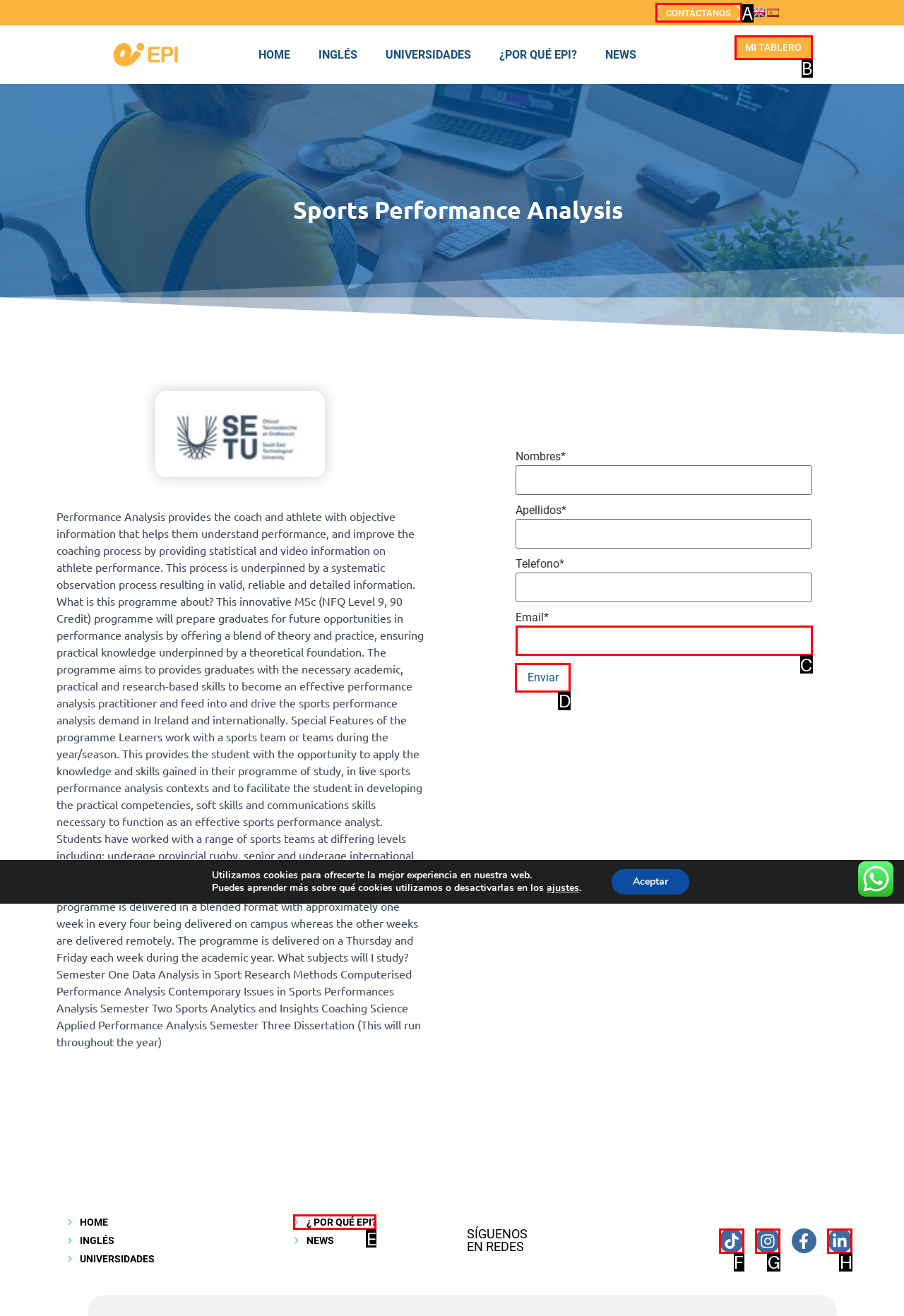To complete the instruction: Click the 'Enviar' button, which HTML element should be clicked?
Respond with the option's letter from the provided choices.

D